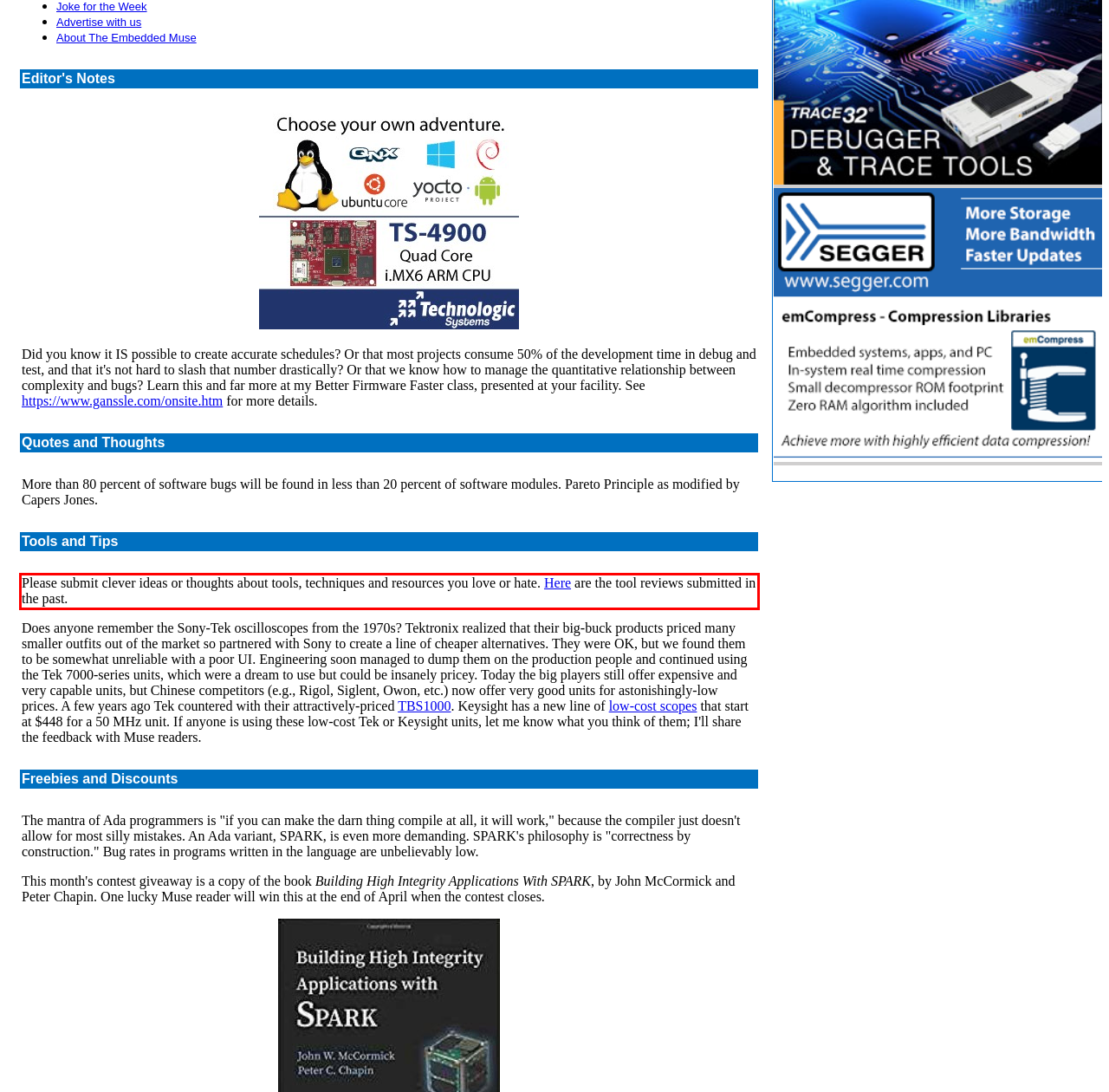You are provided with a webpage screenshot that includes a red rectangle bounding box. Extract the text content from within the bounding box using OCR.

Please submit clever ideas or thoughts about tools, techniques and resources you love or hate. Here are the tool reviews submitted in the past.